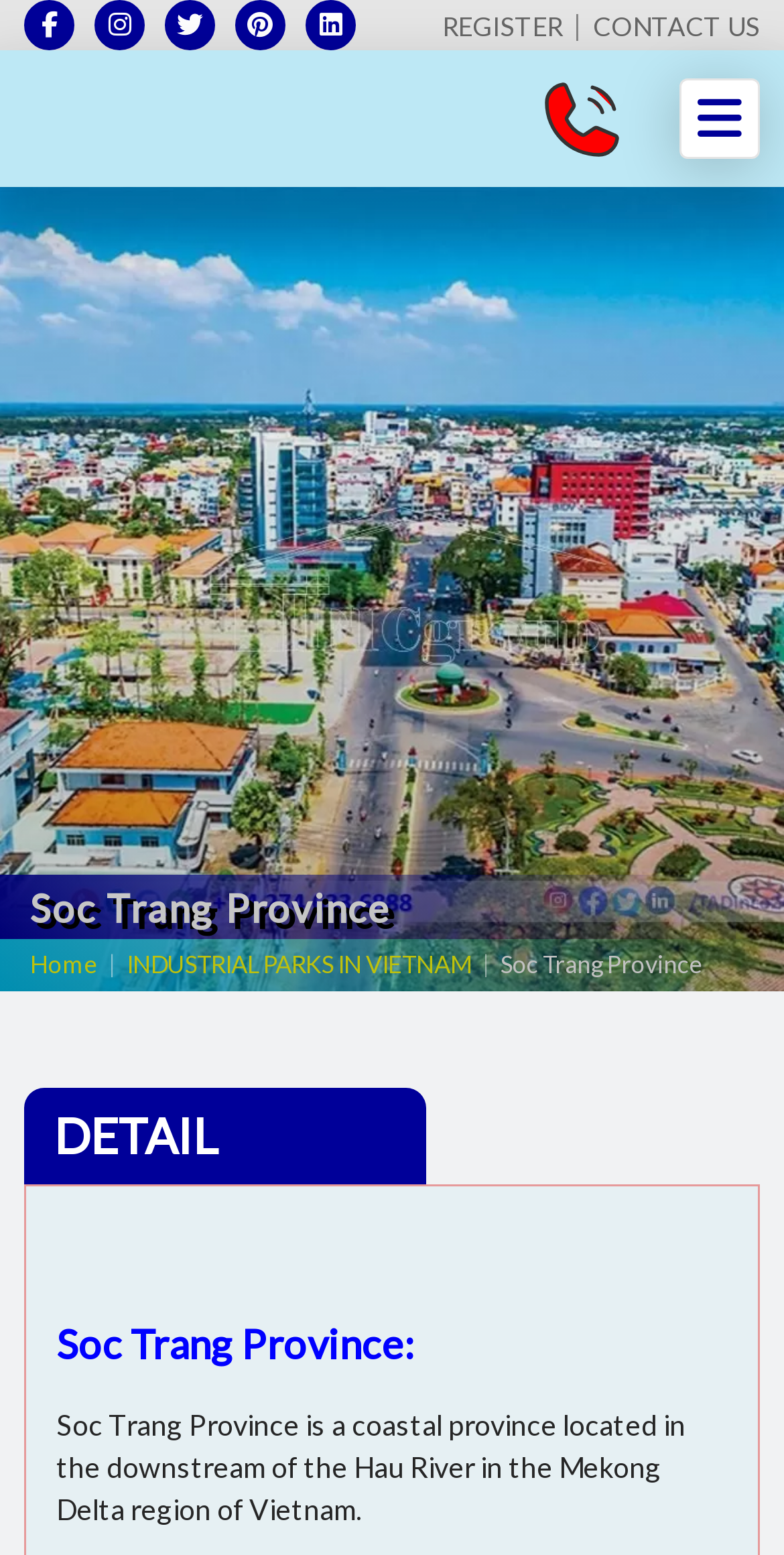Carefully examine the image and provide an in-depth answer to the question: What region is Soc Trang Province located in?

The region where Soc Trang Province is located can be found in the static text 'Soc Trang Province is a coastal province located in the downstream of the Hau River in the Mekong Delta region of Vietnam.'